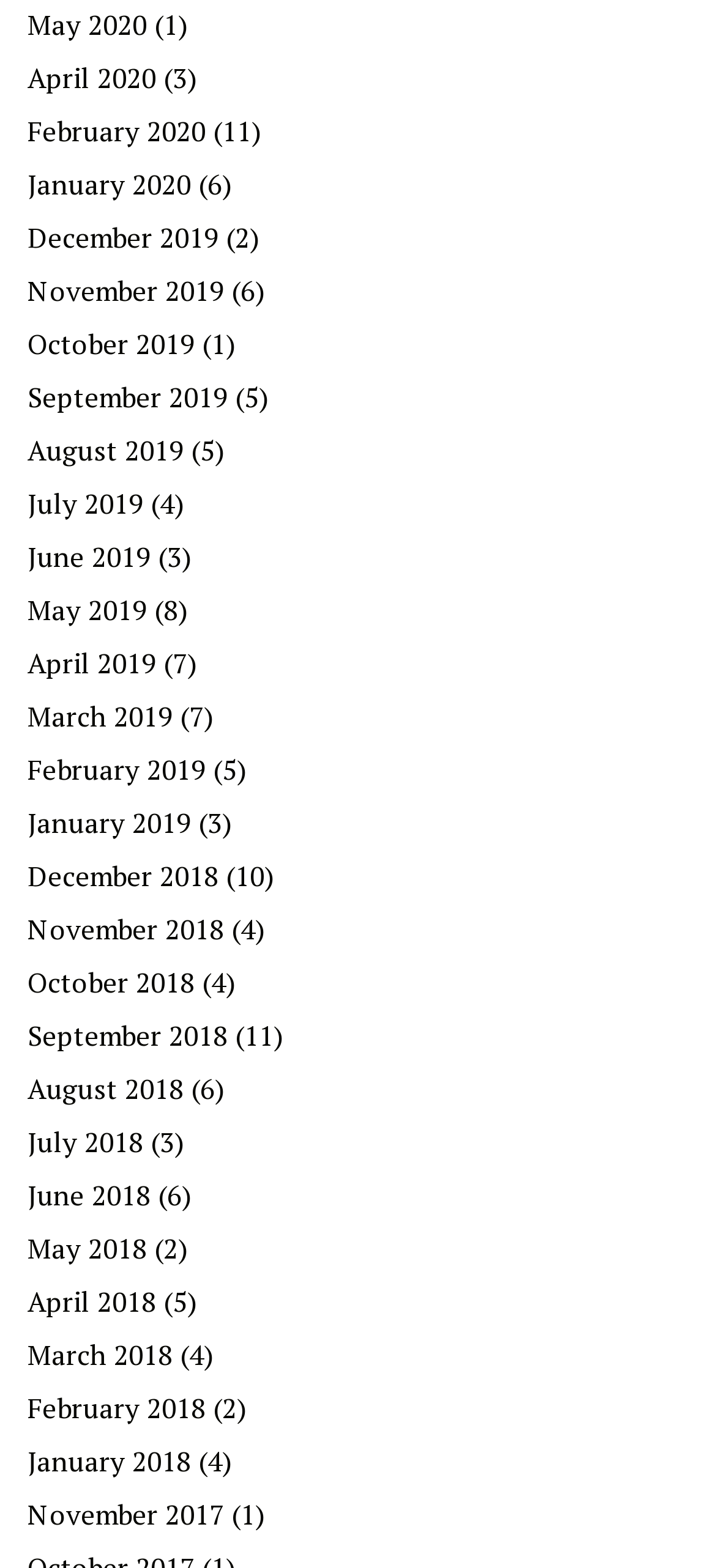Identify the bounding box coordinates of the region that needs to be clicked to carry out this instruction: "View November 2017". Provide these coordinates as four float numbers ranging from 0 to 1, i.e., [left, top, right, bottom].

[0.038, 0.954, 0.313, 0.977]